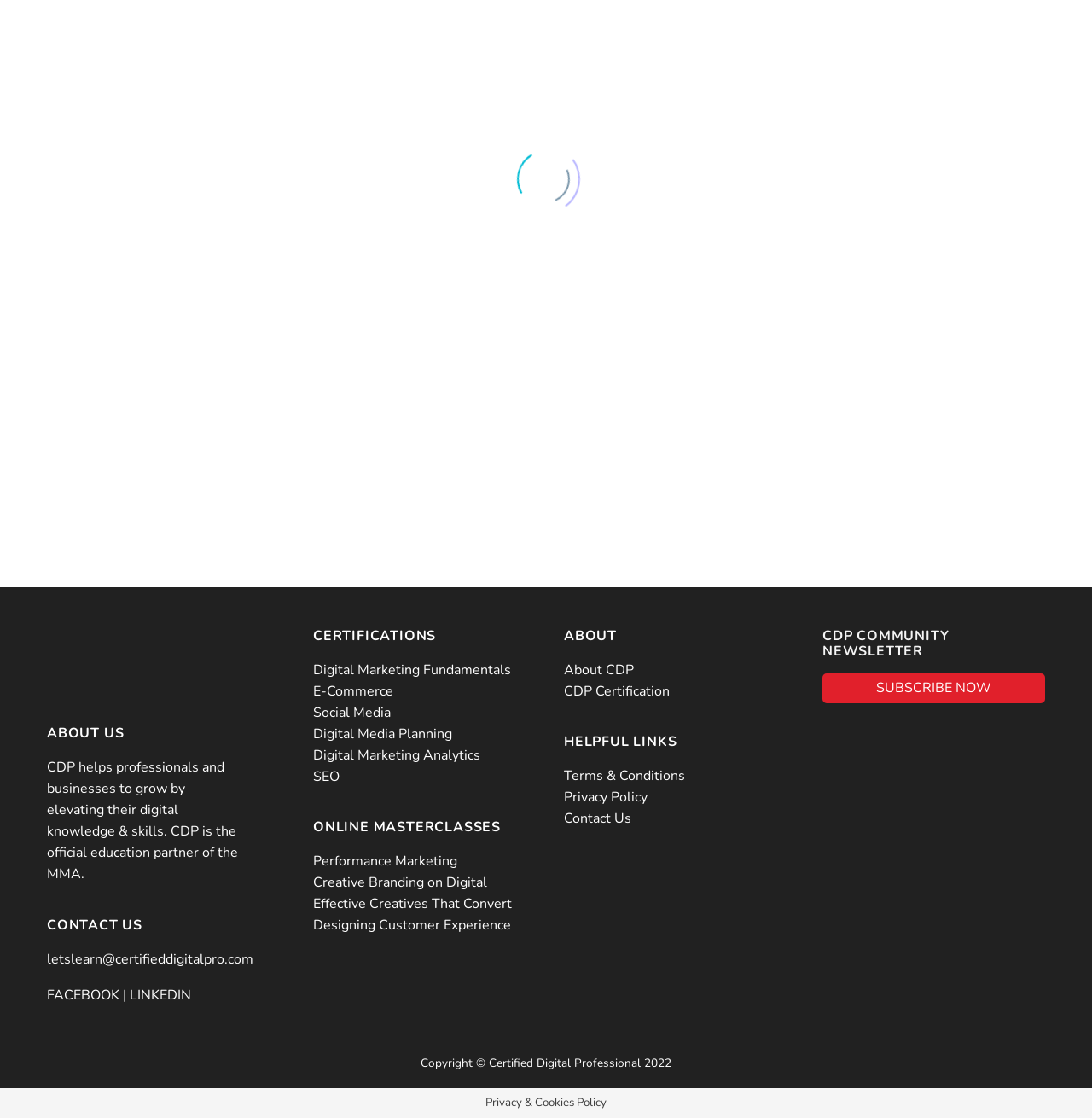How many Subject Matter Experts are part of CDP's network?
Refer to the screenshot and answer in one word or phrase.

200+